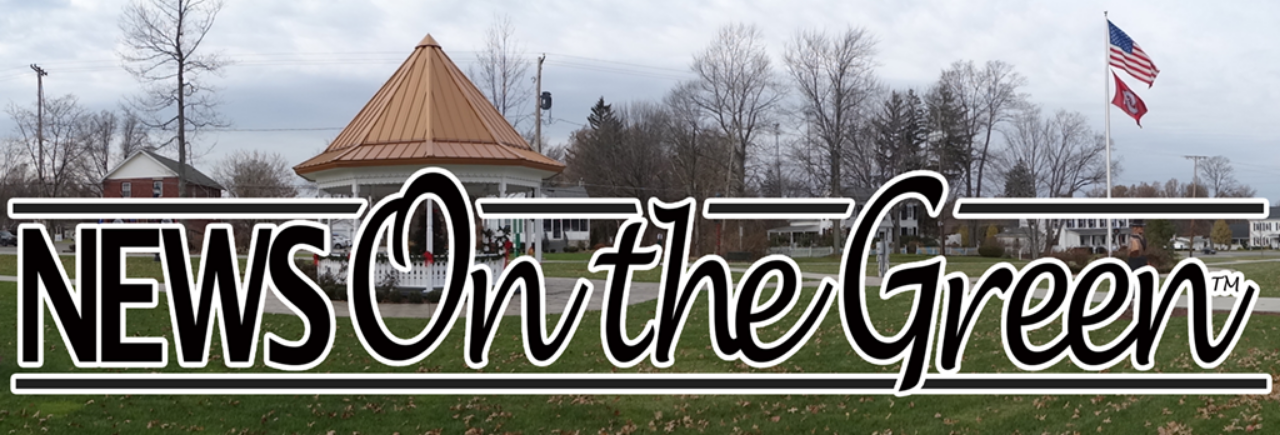What is the purpose of the text 'NEWS On the Green'?
Look at the image and respond with a single word or a short phrase.

Local news and community happenings